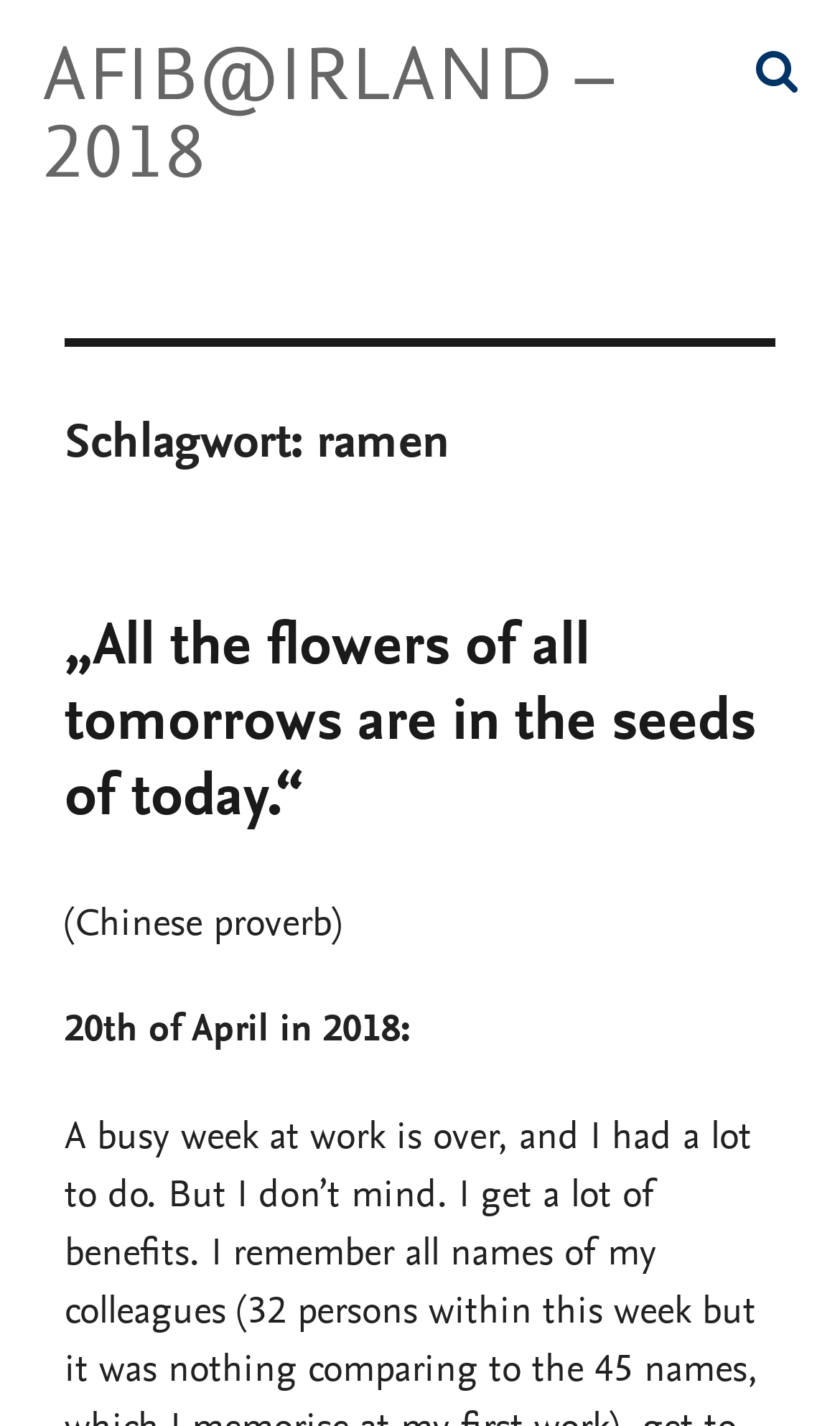What is the date mentioned on the webpage?
Provide a detailed answer to the question using information from the image.

The date is mentioned in the text '20th of April in 2018:' which suggests that the webpage is related to an event or post on that specific date.